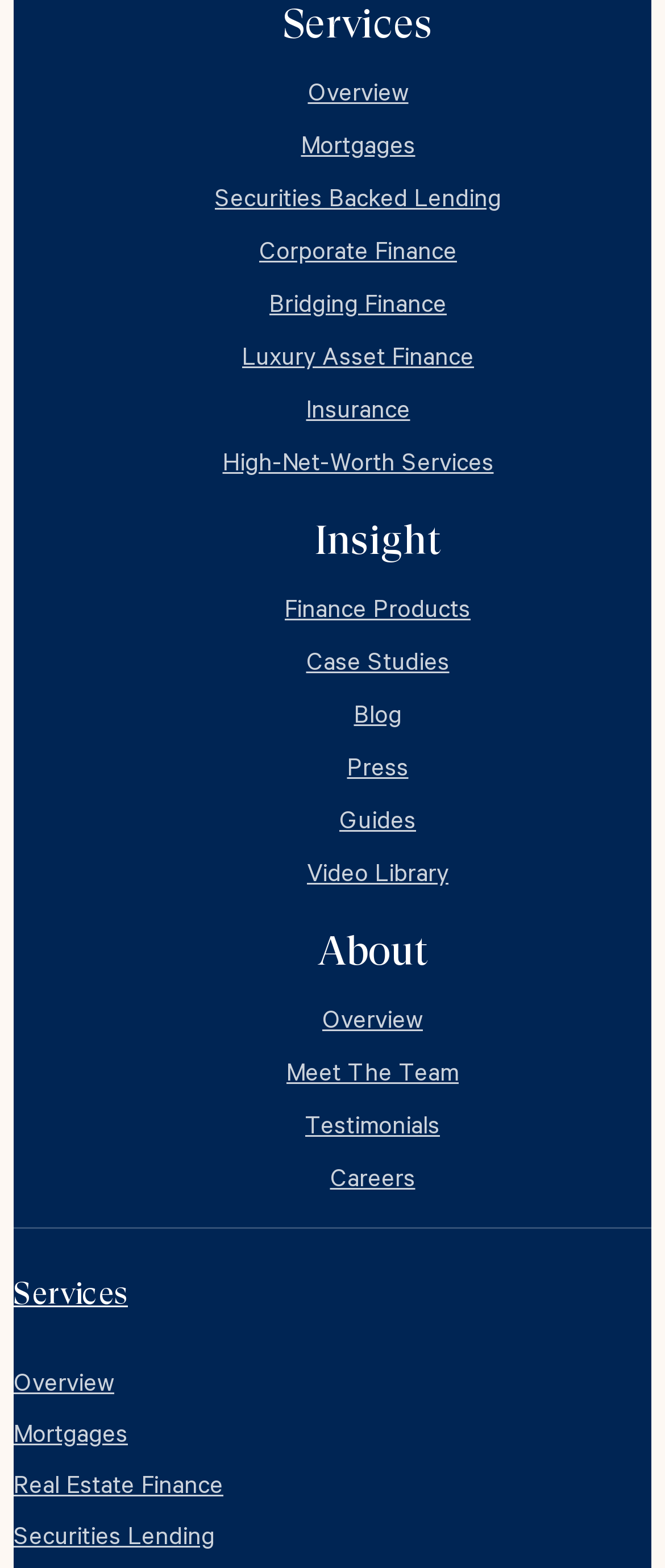Use a single word or phrase to answer this question: 
What is the last link in the footer section?

Real Estate Finance